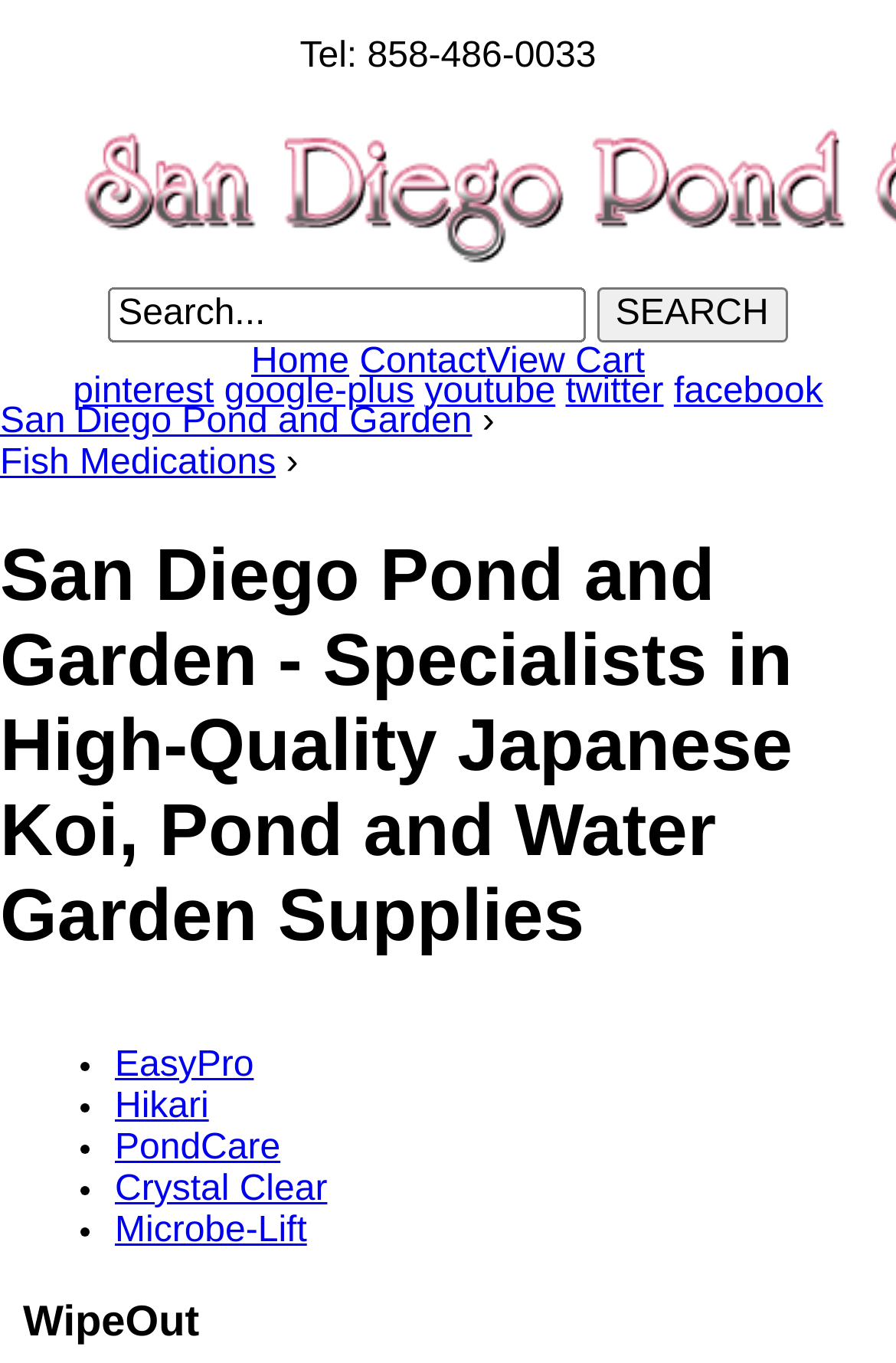Based on the image, provide a detailed and complete answer to the question: 
What is the name of the first brand listed?

The first brand listed is EasyPro, which is part of a list of brands with bullet points, located near the bottom of the webpage.